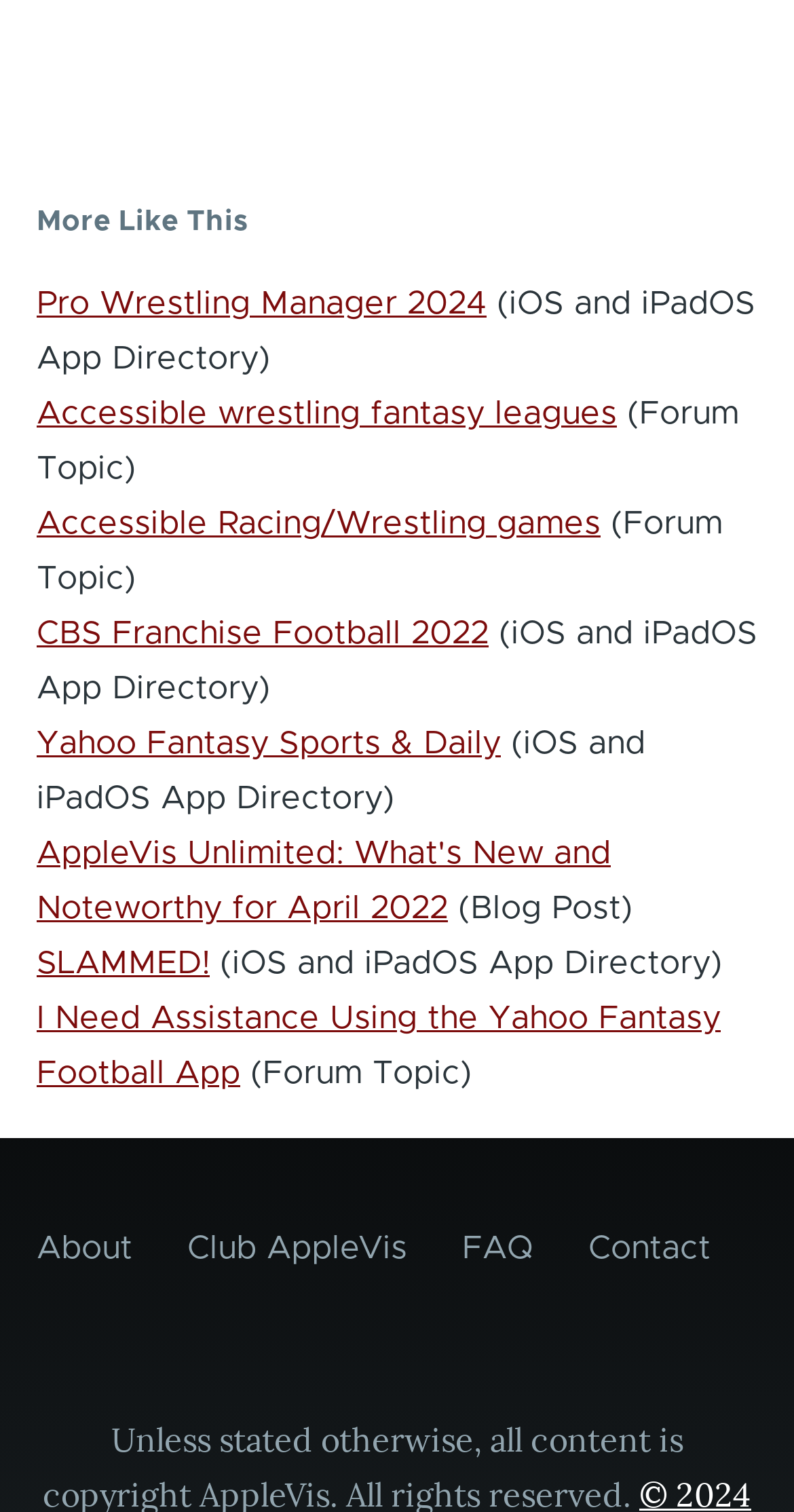Determine the bounding box coordinates of the target area to click to execute the following instruction: "Read the blog post about AppleVis Unlimited."

[0.046, 0.553, 0.769, 0.611]